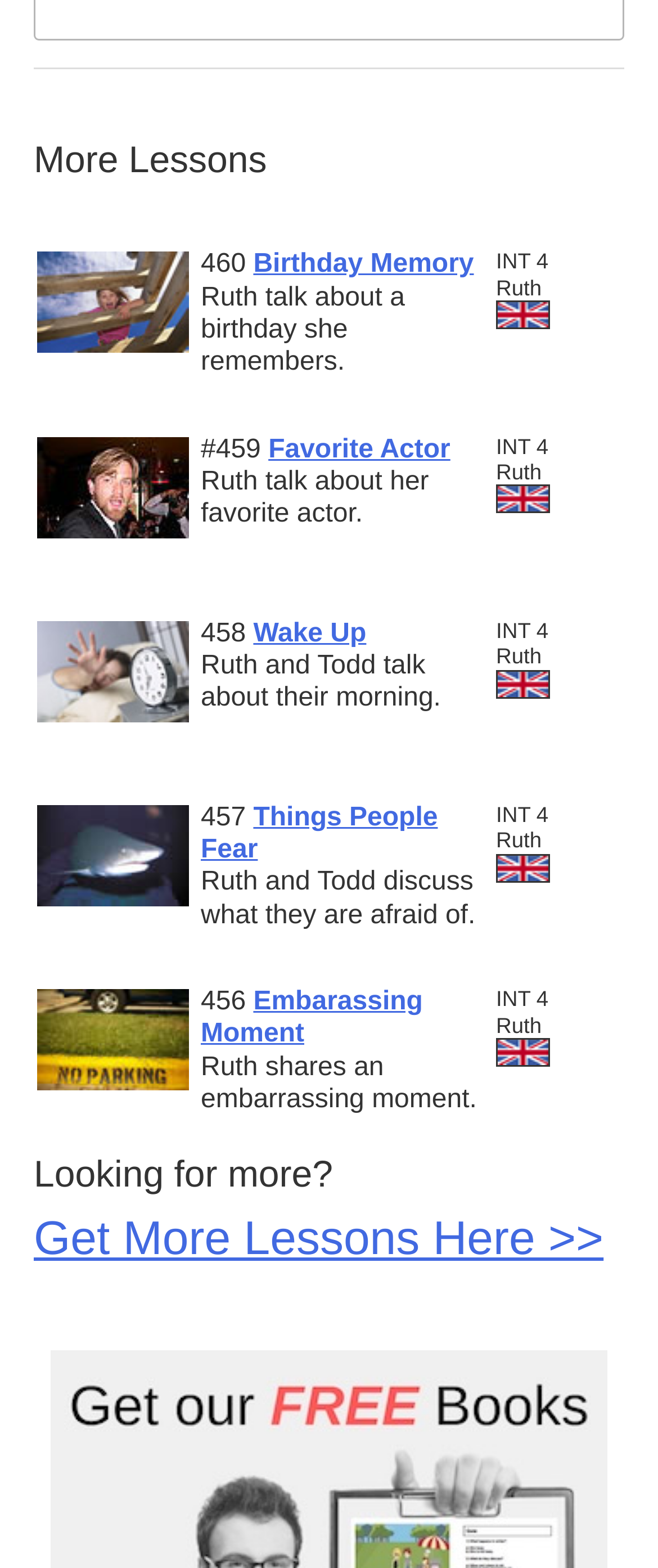Please provide the bounding box coordinates for the element that needs to be clicked to perform the following instruction: "Explore 'Things People Fear'". The coordinates should be given as four float numbers between 0 and 1, i.e., [left, top, right, bottom].

[0.305, 0.512, 0.665, 0.551]